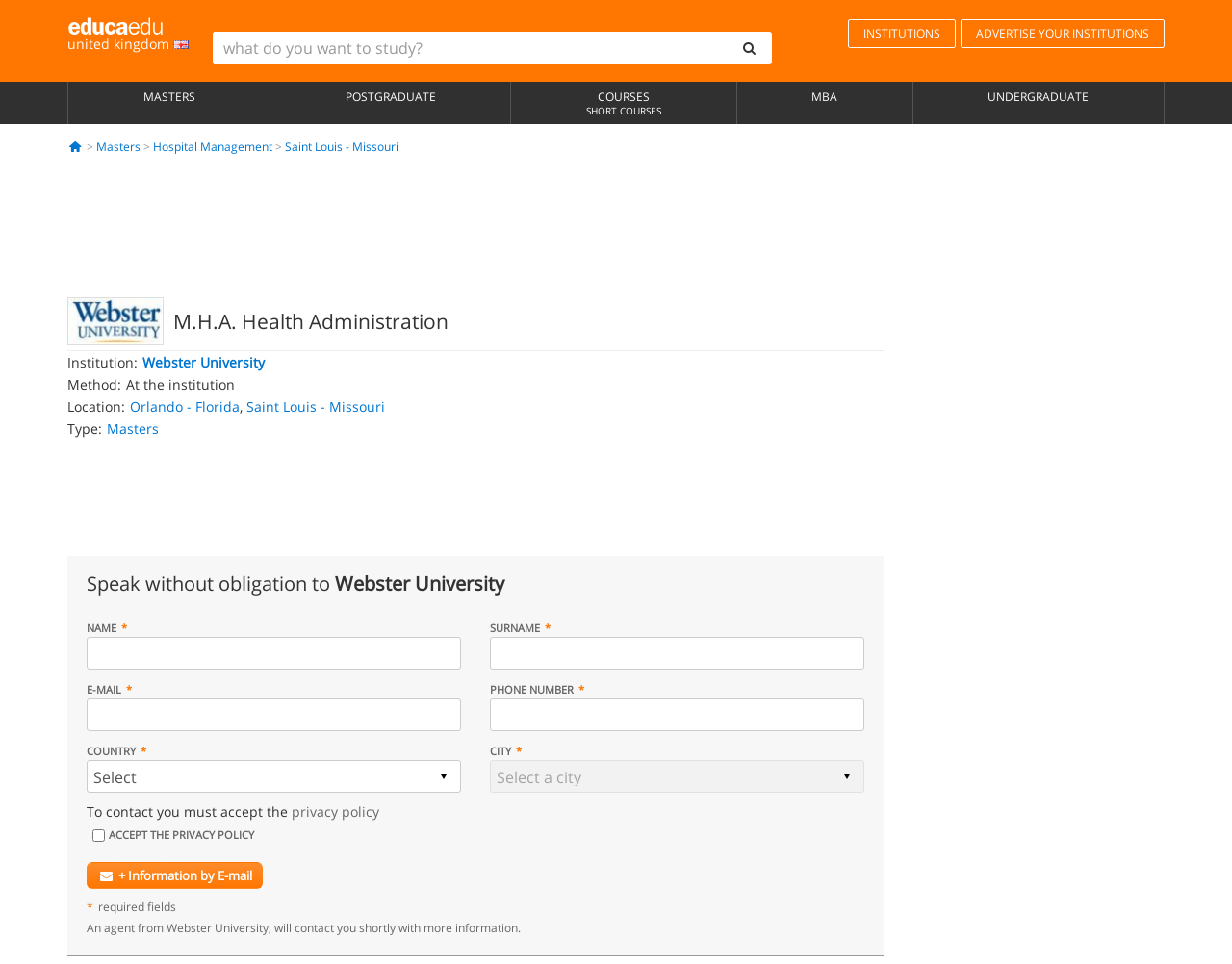Pinpoint the bounding box coordinates of the clickable element to carry out the following instruction: "click on the link to Webster University."

[0.116, 0.366, 0.215, 0.385]